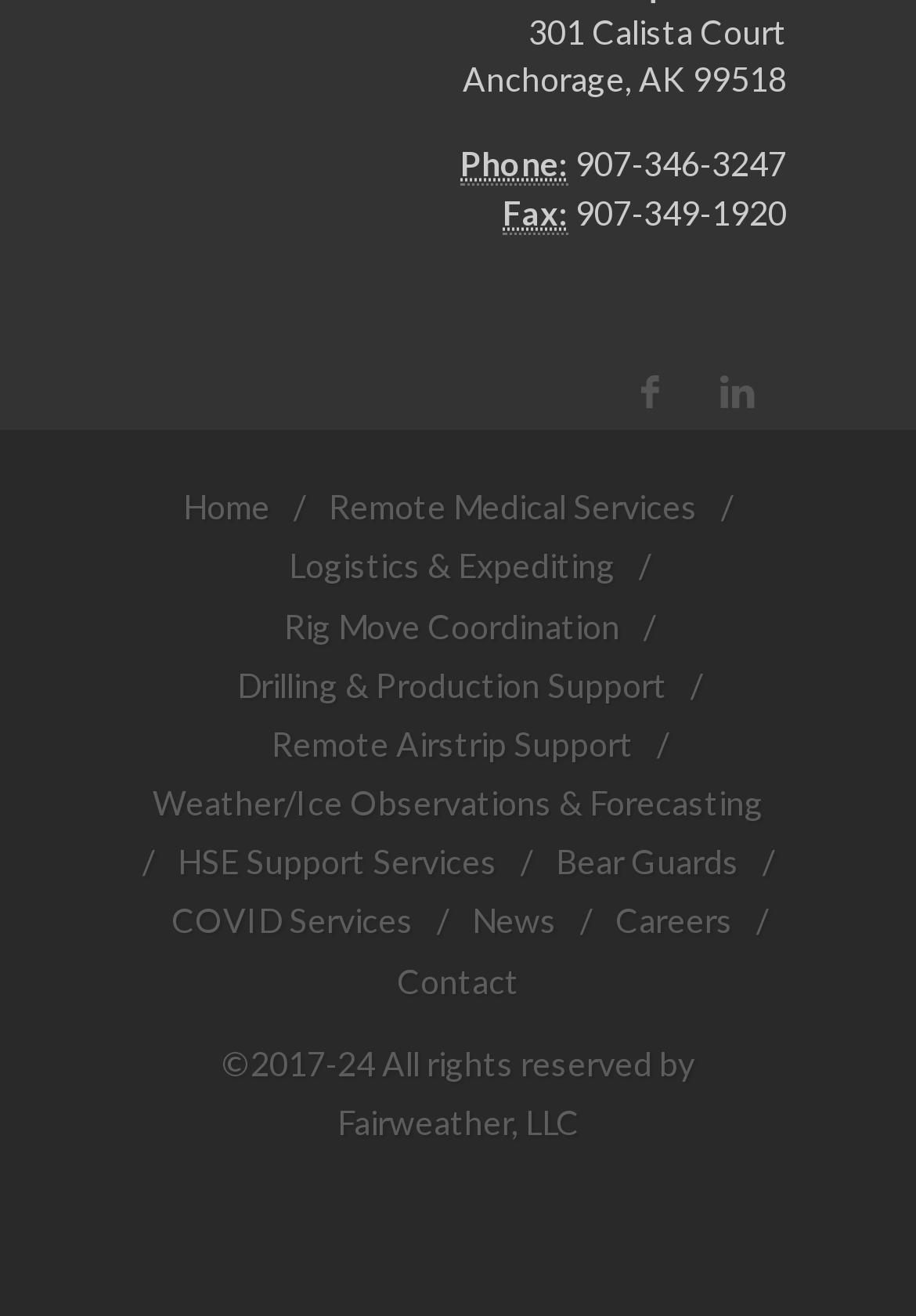What is the address of Fairweather, LLC?
Look at the image and answer with only one word or phrase.

301 Calista Court, Anchorage, AK 99518